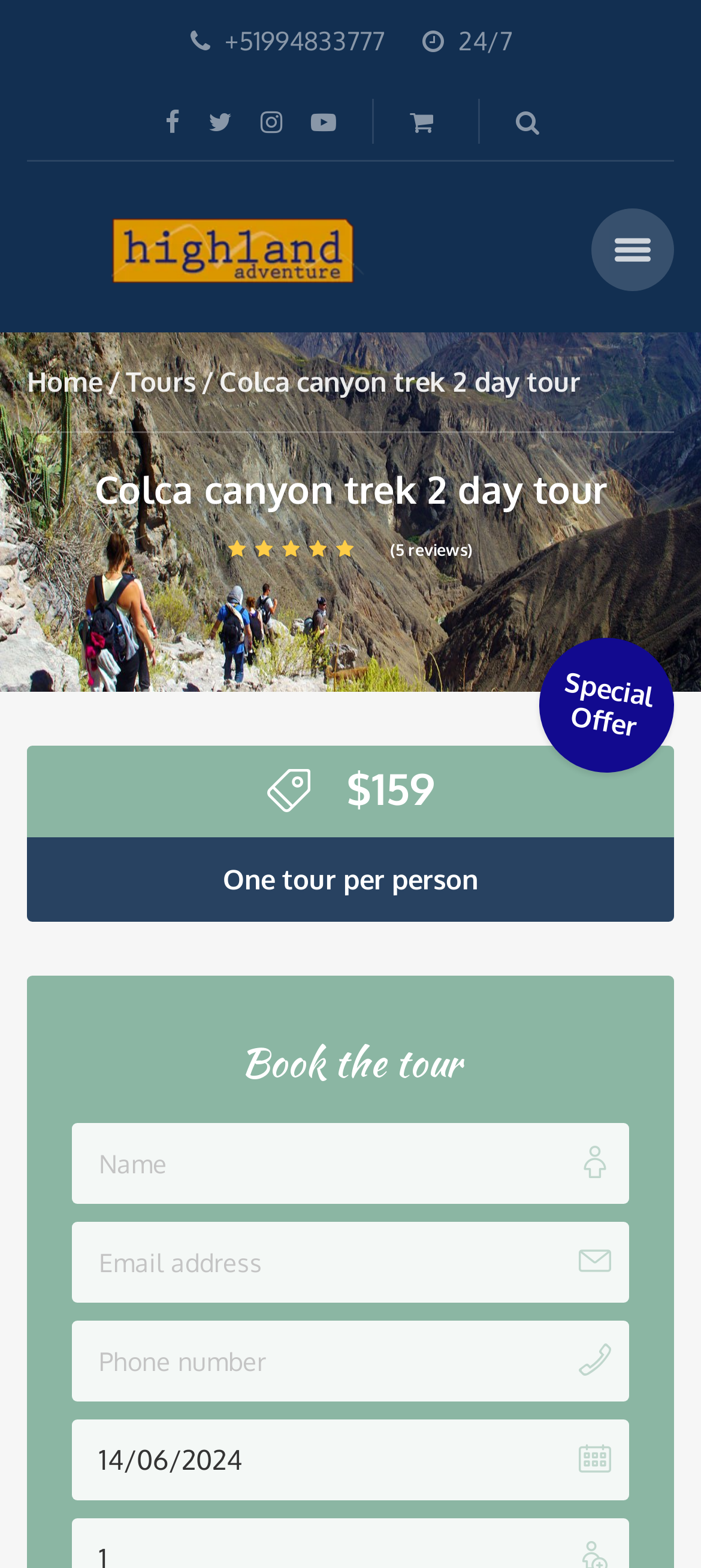Offer a comprehensive description of the webpage’s content and structure.

This webpage is about a 2-day Colca canyon trek tour from Arequipa, with a focus on relaxation in the oasis of Sangalle. At the top of the page, there is a phone number "+51994833777" and a "24/7" label, indicating that the tour operator is available for contact at all times. Below this, there are several social media links, represented by icons.

On the top-left corner, there is a link to "Highland Adventure" with a corresponding image. Below this, there are navigation links to "Home" and "Tours". The main heading "Colca canyon trek 2 day tour" is prominently displayed, with a 5-star review rating and a link to read more reviews.

A large image of the Colca canyon trek tour takes up most of the top section of the page. Below this, there is a pricing section, showing a cost of $159 per person, with a "One tour per person" label. A "Special Offer" is highlighted, but the details are not specified.

The "Book the tour" section is located near the bottom of the page, with a series of textboxes to input "Name", "Email address", "Phone number", and "Date". The "Date" textbox has a default value of "14/06/2024".